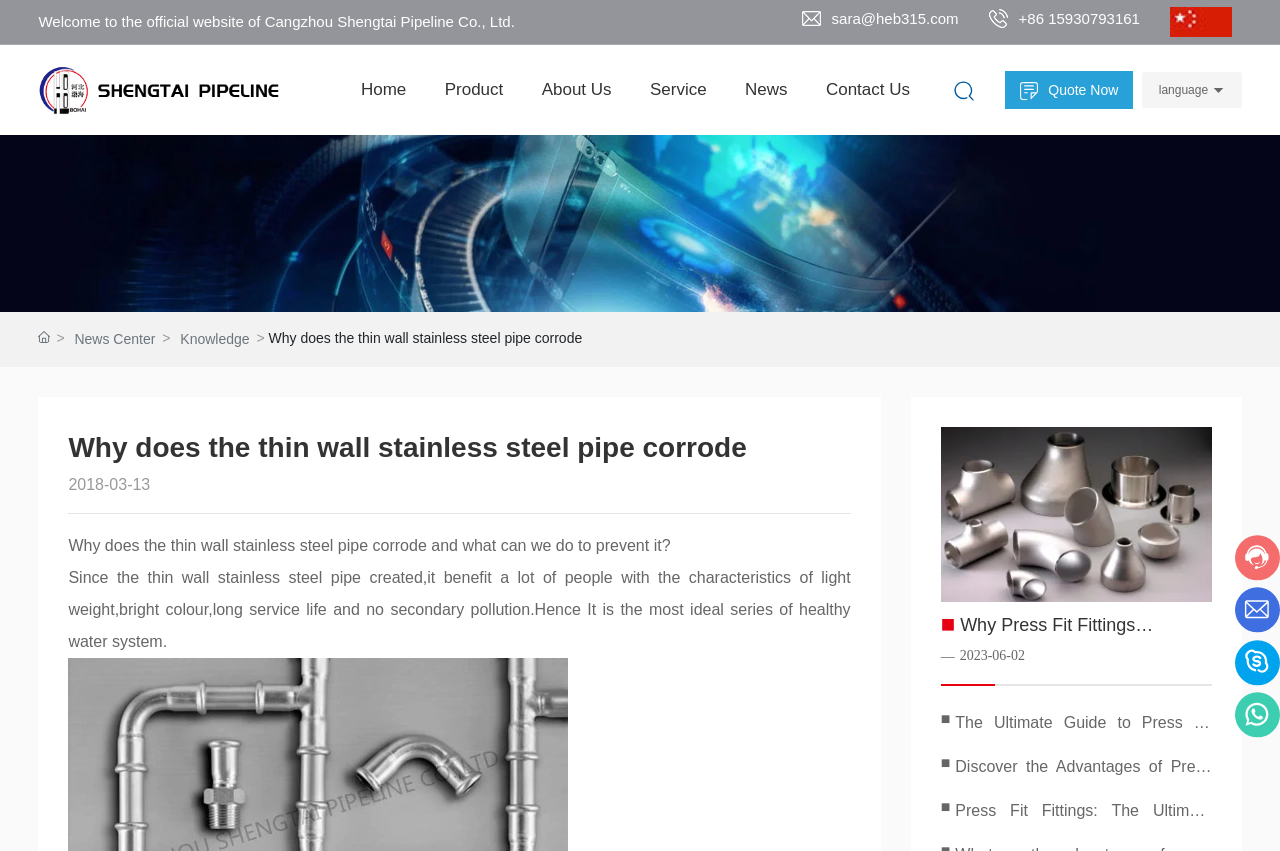Determine the bounding box coordinates of the section to be clicked to follow the instruction: "Click the 'Contact Us' link". The coordinates should be given as four float numbers between 0 and 1, formatted as [left, top, right, bottom].

[0.63, 0.053, 0.726, 0.159]